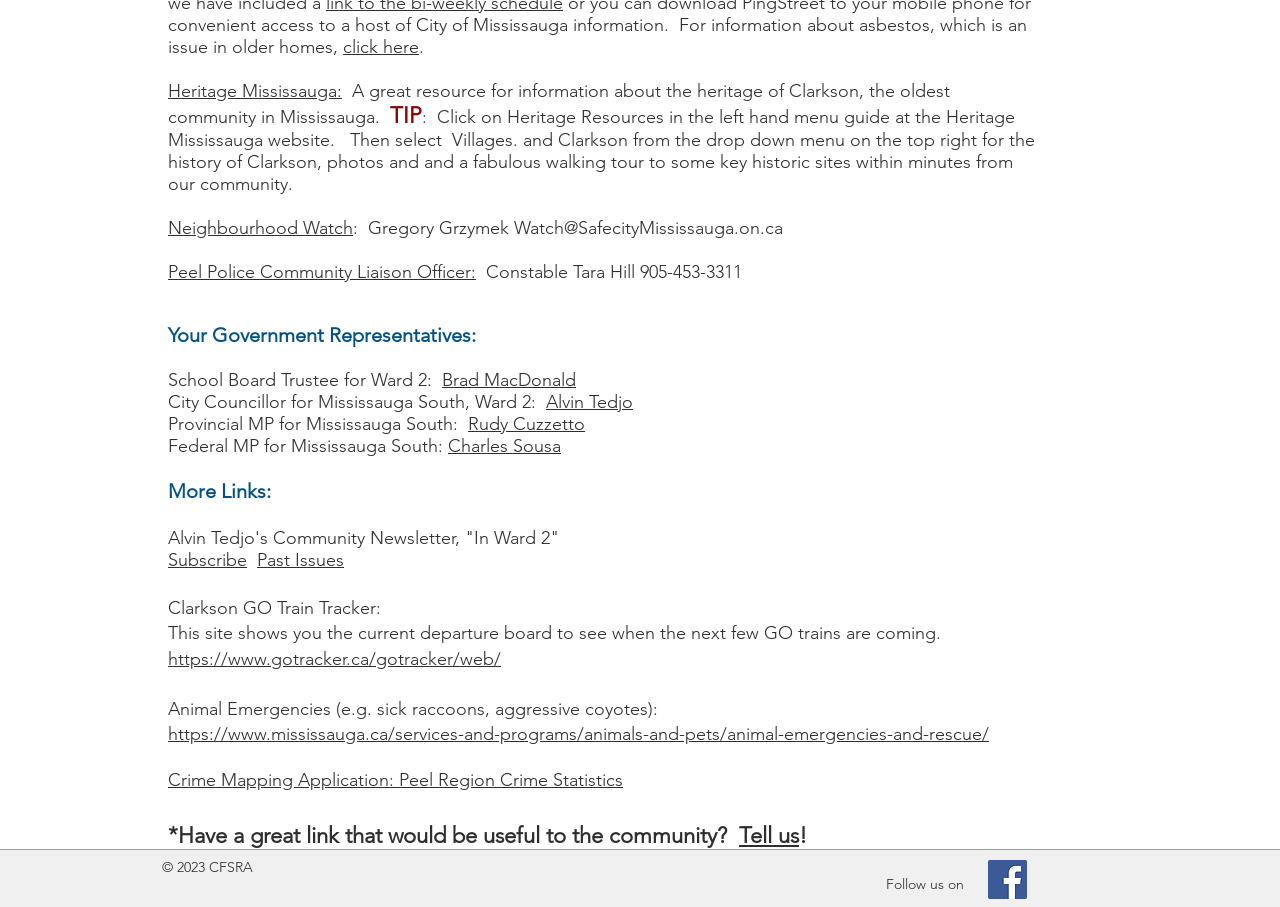Find the bounding box coordinates for the HTML element specified by: "Sarai".

None